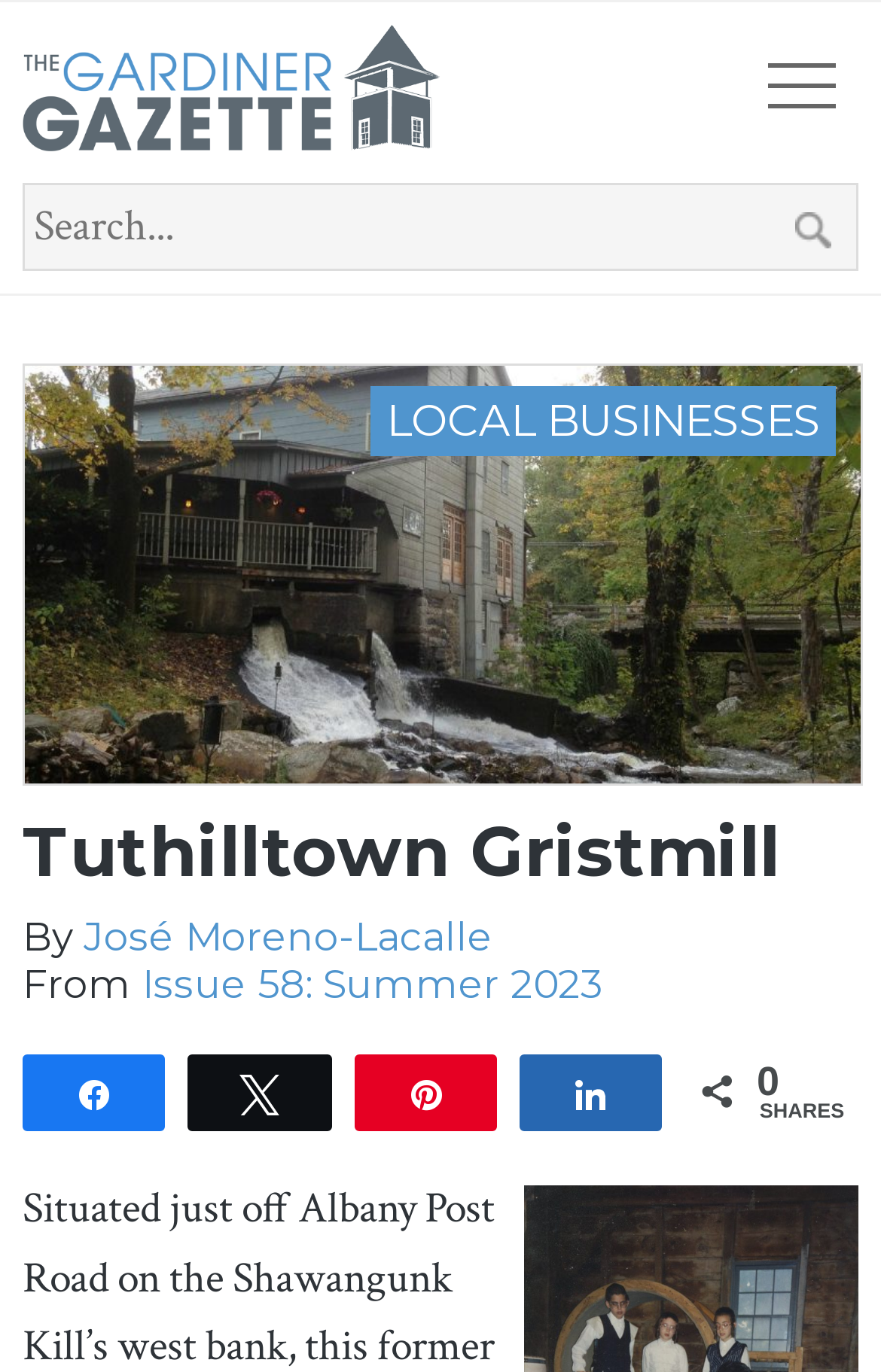Locate the bounding box coordinates of the area you need to click to fulfill this instruction: 'Search for something'. The coordinates must be in the form of four float numbers ranging from 0 to 1: [left, top, right, bottom].

[0.026, 0.133, 0.974, 0.197]